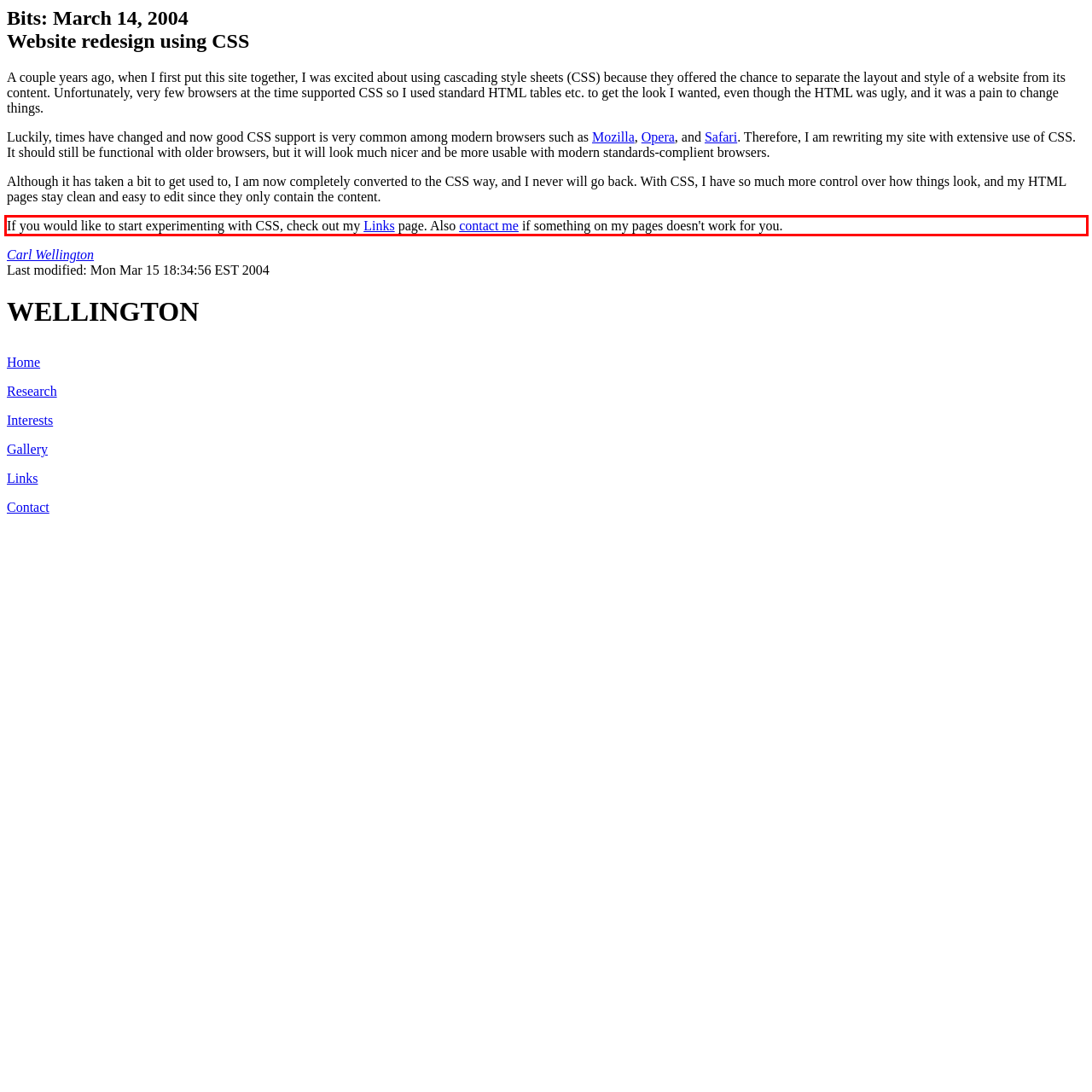You have a screenshot of a webpage, and there is a red bounding box around a UI element. Utilize OCR to extract the text within this red bounding box.

If you would like to start experimenting with CSS, check out my Links page. Also contact me if something on my pages doesn't work for you.